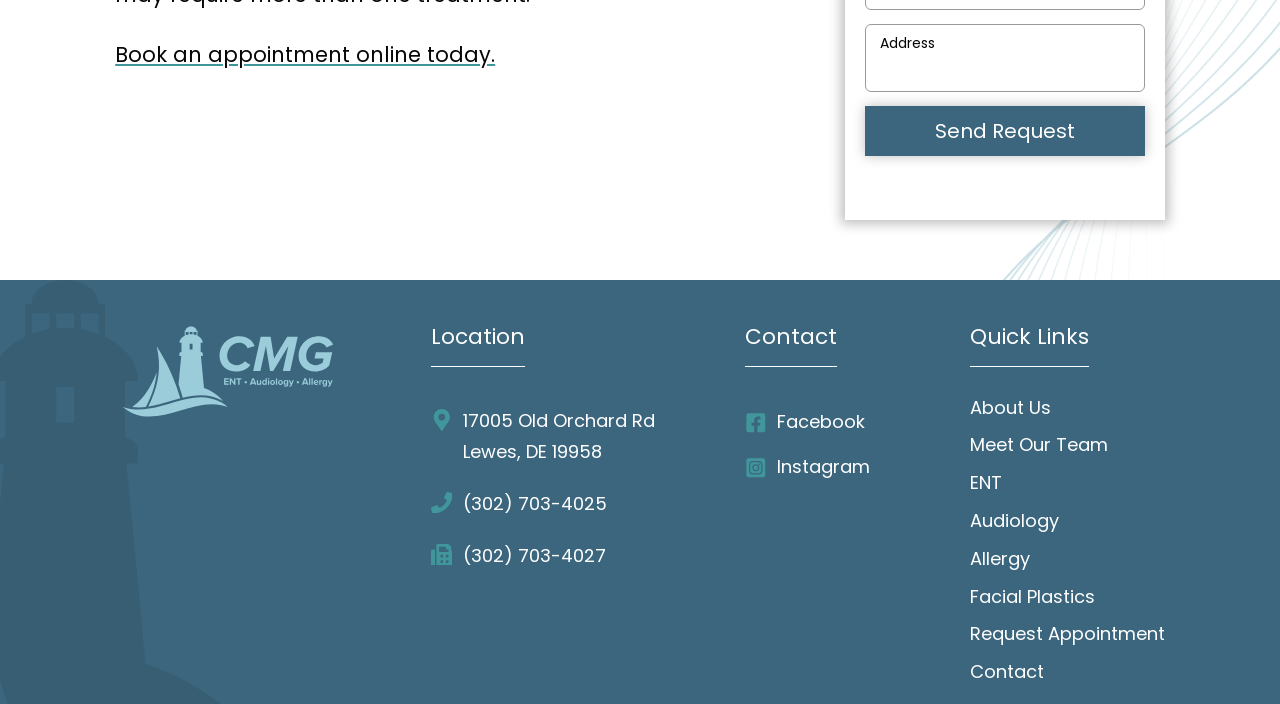Determine the bounding box coordinates of the target area to click to execute the following instruction: "Enter address."

[0.681, 0.072, 0.889, 0.116]